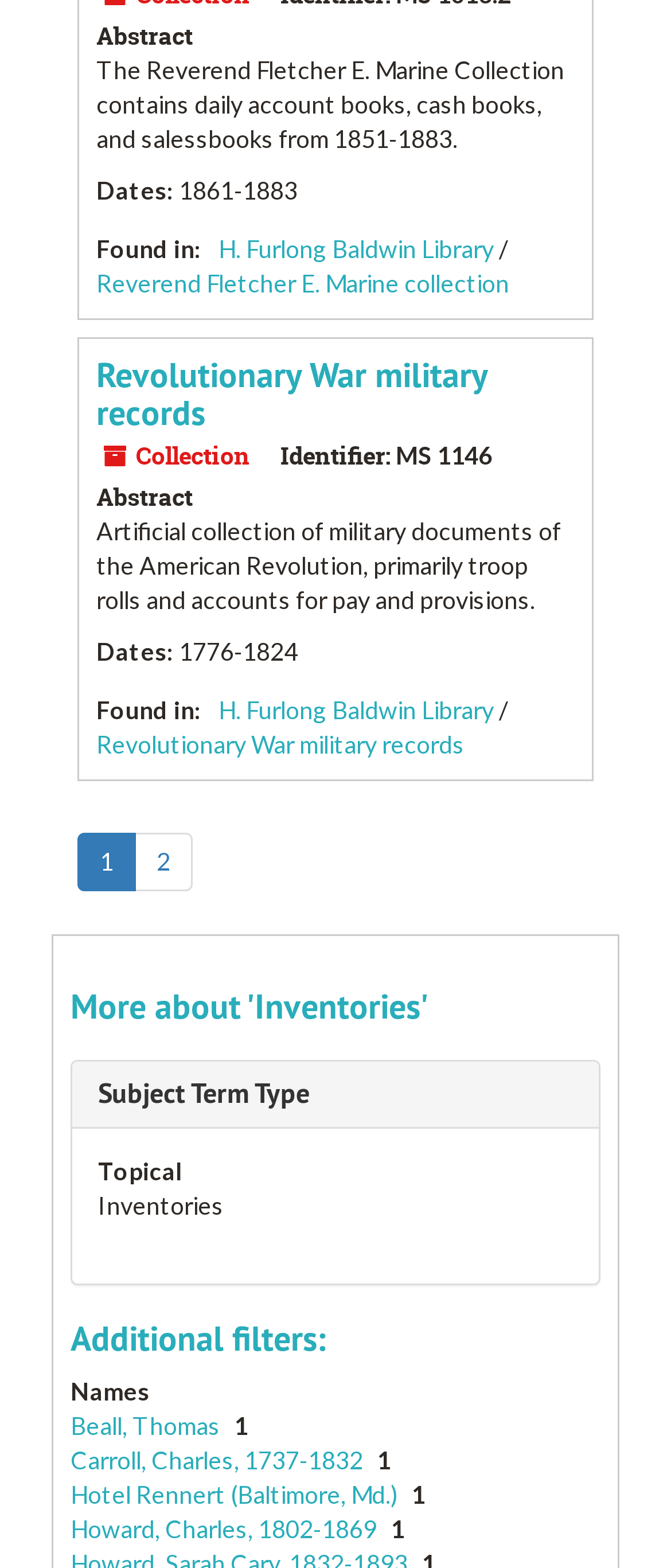Please identify the bounding box coordinates of the element's region that should be clicked to execute the following instruction: "View the details of Beall, Thomas". The bounding box coordinates must be four float numbers between 0 and 1, i.e., [left, top, right, bottom].

[0.105, 0.899, 0.336, 0.918]